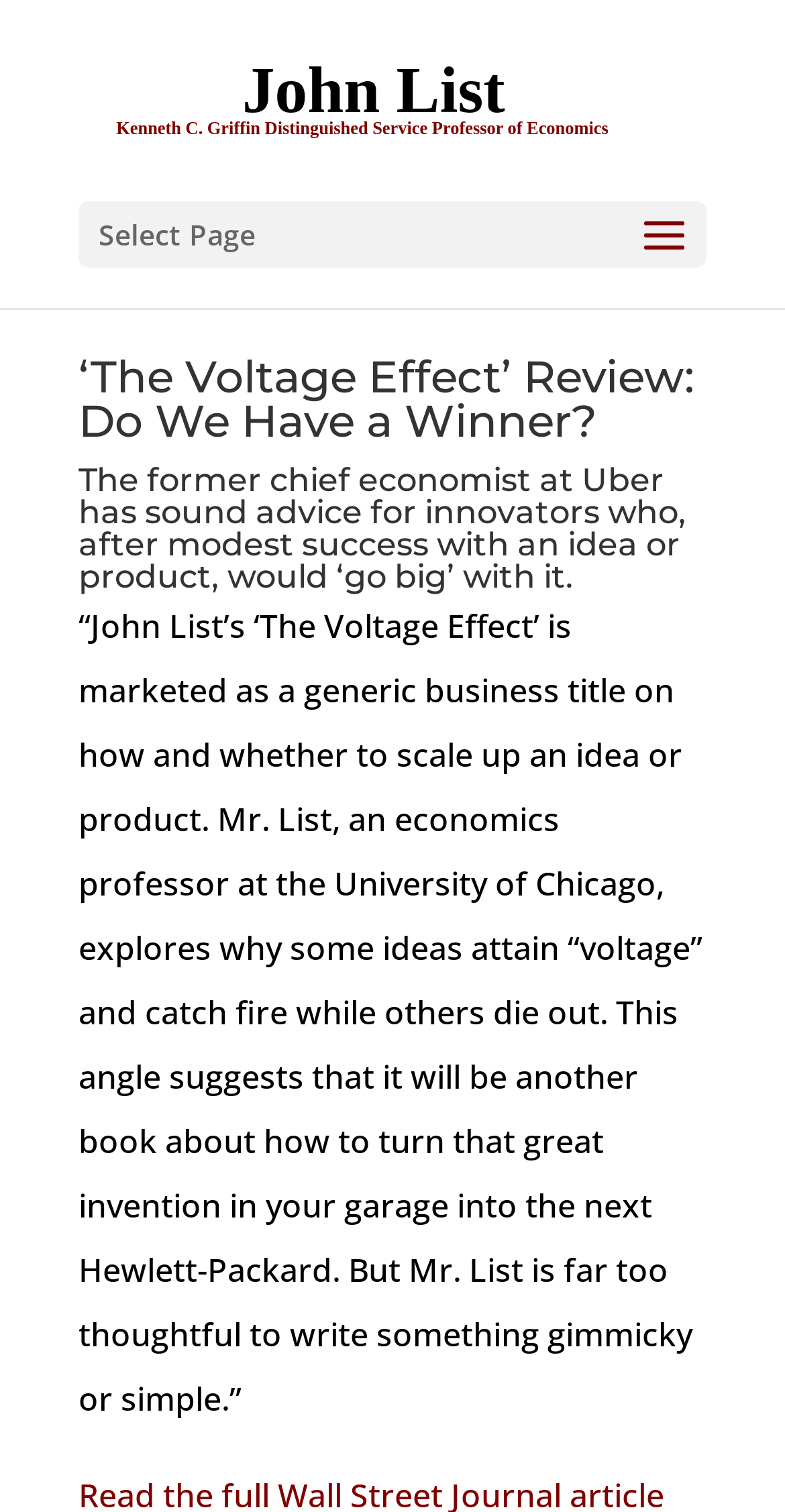Can you locate the main headline on this webpage and provide its text content?

‘The Voltage Effect’ Review: Do We Have a Winner?